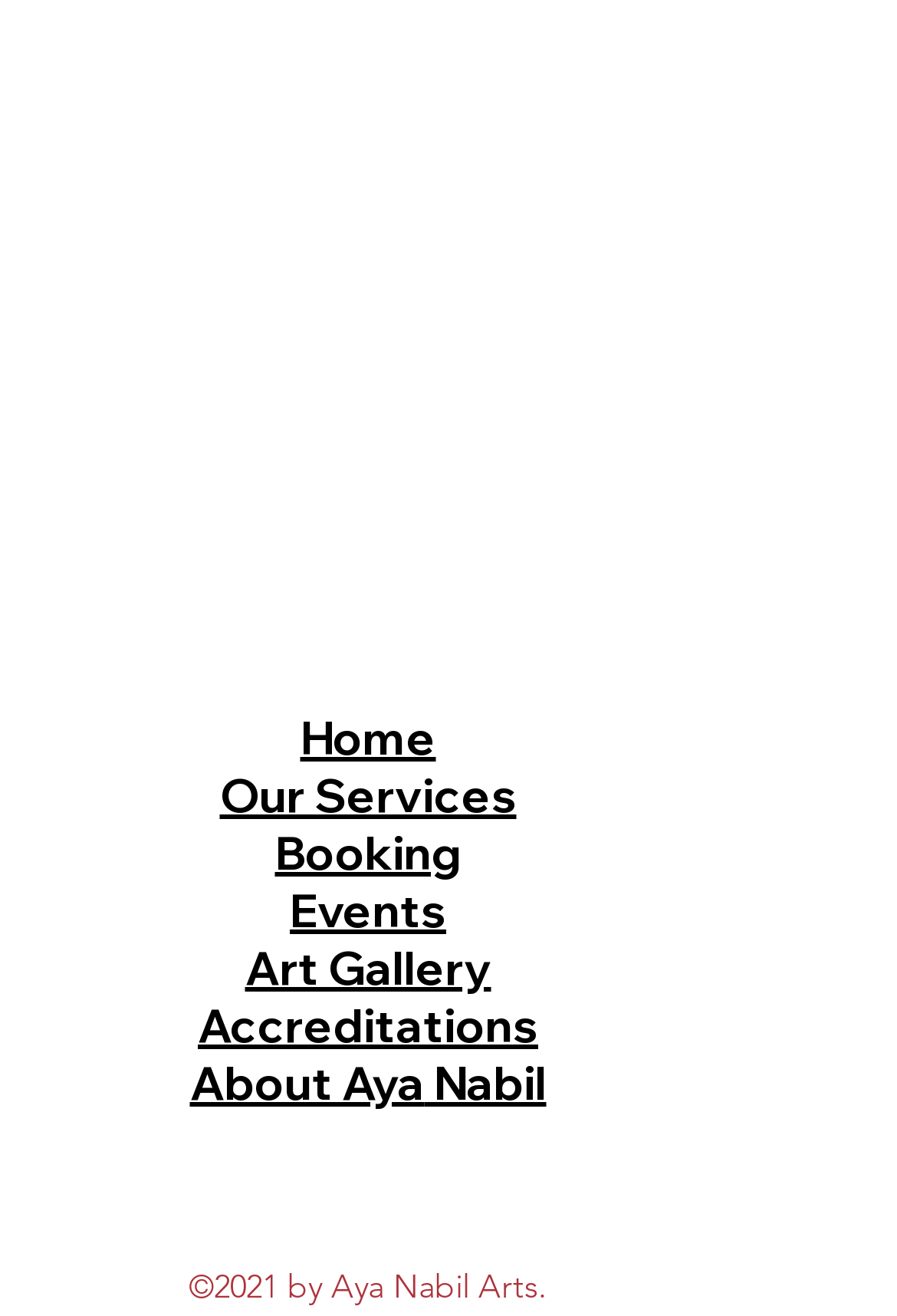Pinpoint the bounding box coordinates of the element you need to click to execute the following instruction: "view our services". The bounding box should be represented by four float numbers between 0 and 1, in the format [left, top, right, bottom].

[0.245, 0.582, 0.576, 0.625]